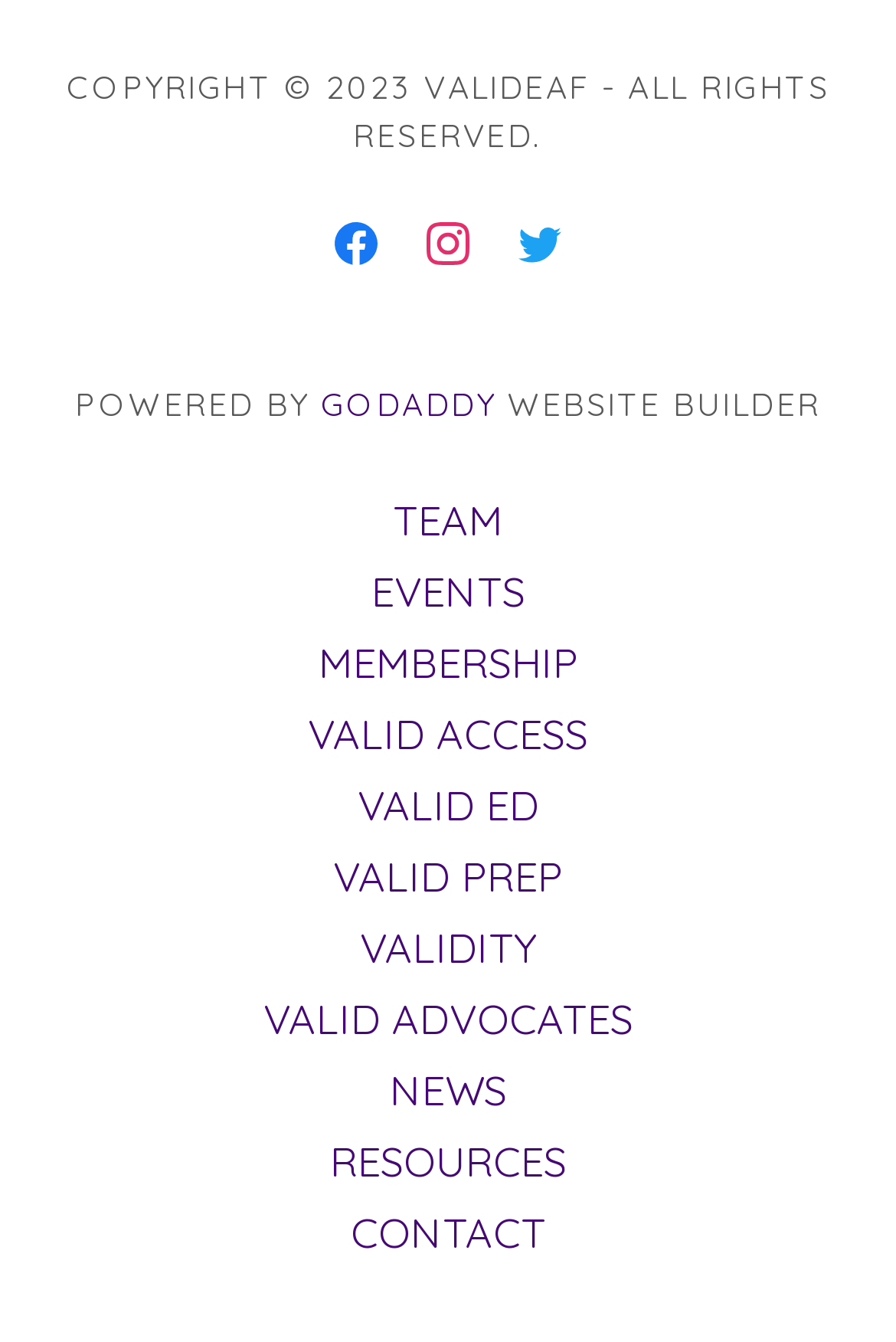Refer to the image and answer the question with as much detail as possible: What is the copyright year?

The copyright year can be found at the bottom of the webpage, where it says 'COPYRIGHT © 2023 VALIDEAF - ALL RIGHTS RESERVED.'